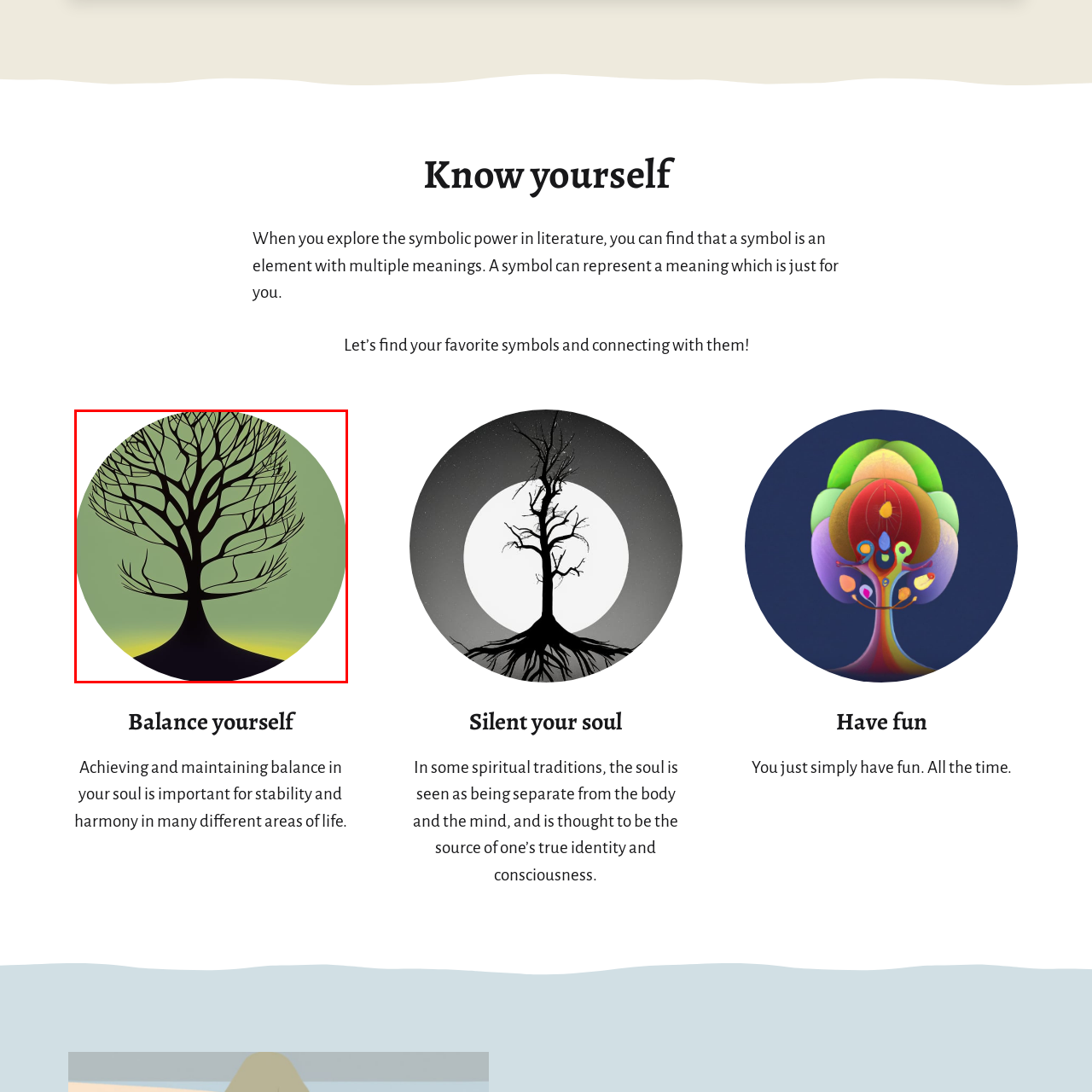What is the theme of the image?
Review the content shown inside the red bounding box in the image and offer a detailed answer to the question, supported by the visual evidence.

The caption explicitly states that the imagery resonates with the theme of 'Balance Yourself', emphasizing the importance of achieving and maintaining balance in life for stability and harmony.